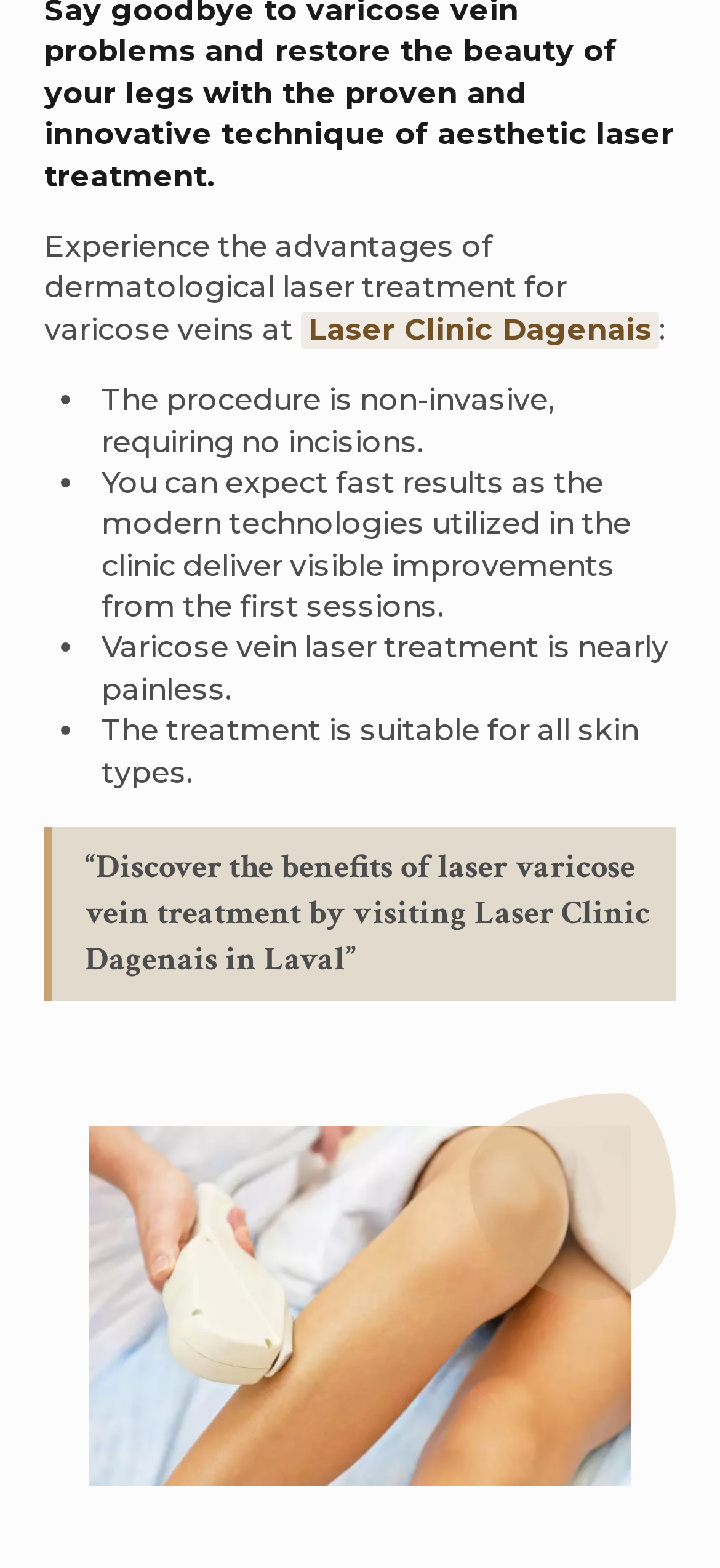From the element description PRO-DERM Products, predict the bounding box coordinates of the UI element. The coordinates must be specified in the format (top-left x, top-left y, bottom-right x, bottom-right y) and should be within the 0 to 1 range.

[0.169, 0.292, 0.667, 0.329]